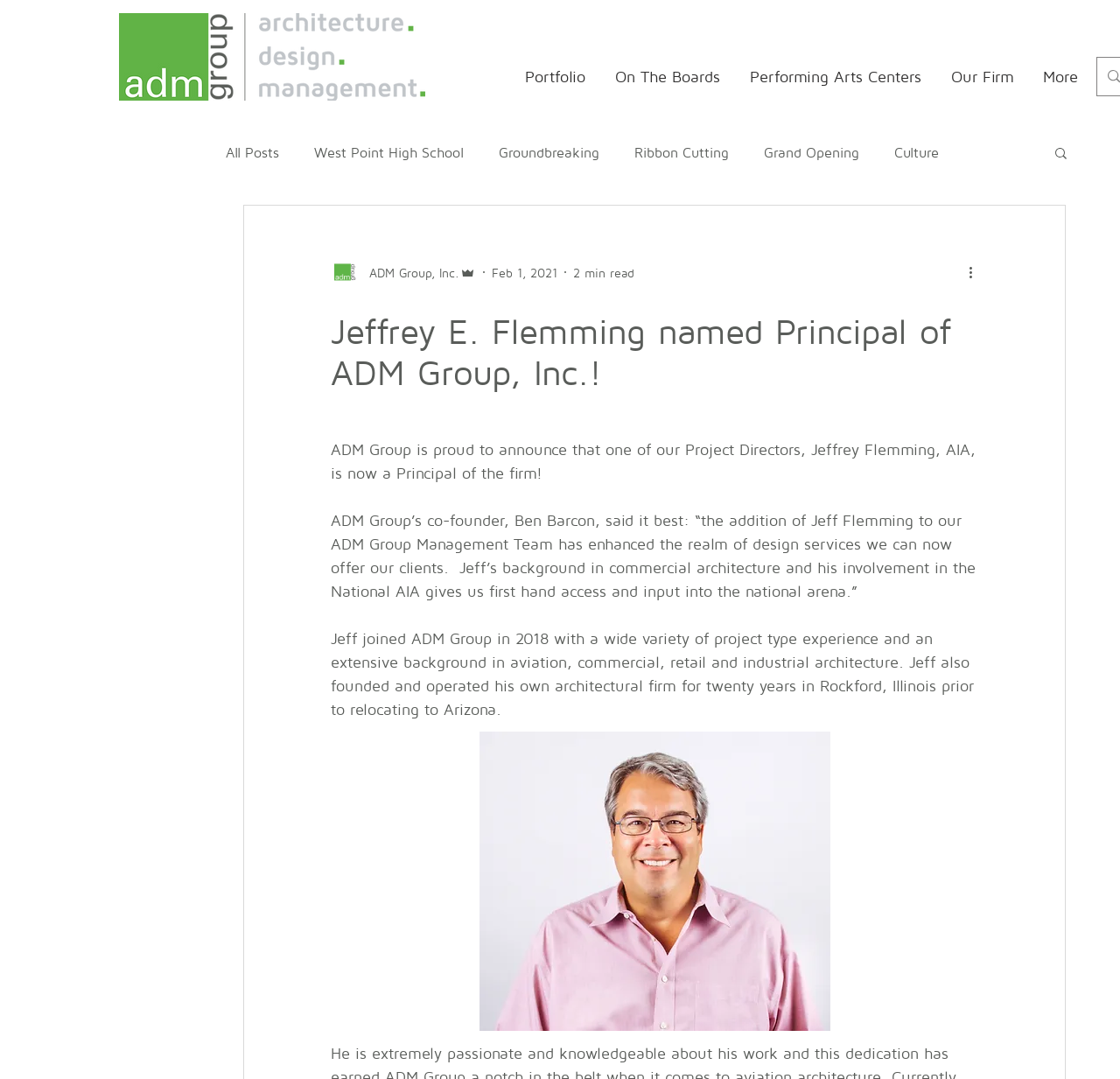Given the element description, predict the bounding box coordinates in the format (top-left x, top-left y, bottom-right x, bottom-right y), using floating point numbers between 0 and 1: Green Apple Day

[0.495, 0.264, 0.591, 0.278]